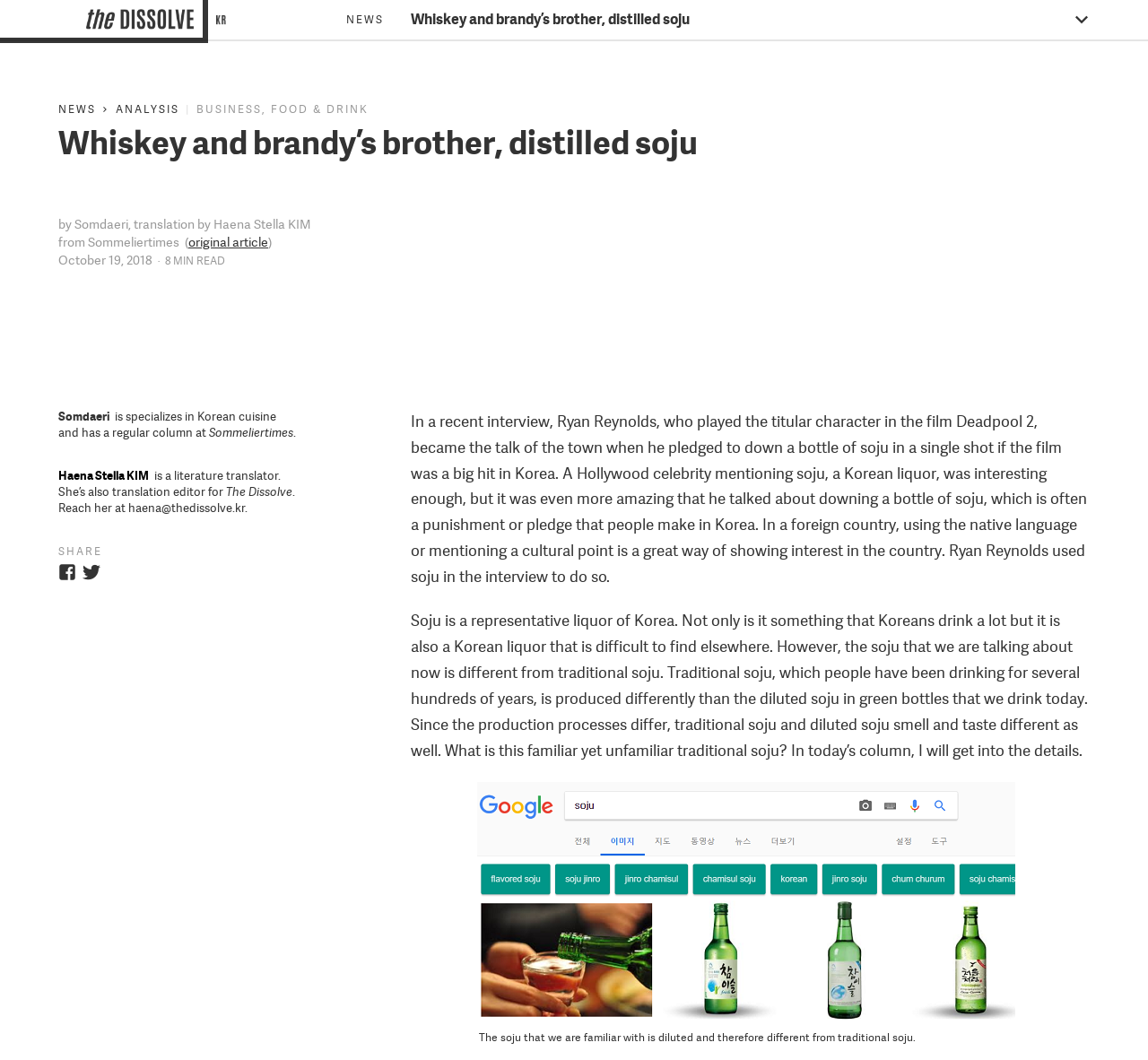Please identify the coordinates of the bounding box for the clickable region that will accomplish this instruction: "Click the TALK link".

[0.306, 0.011, 0.335, 0.023]